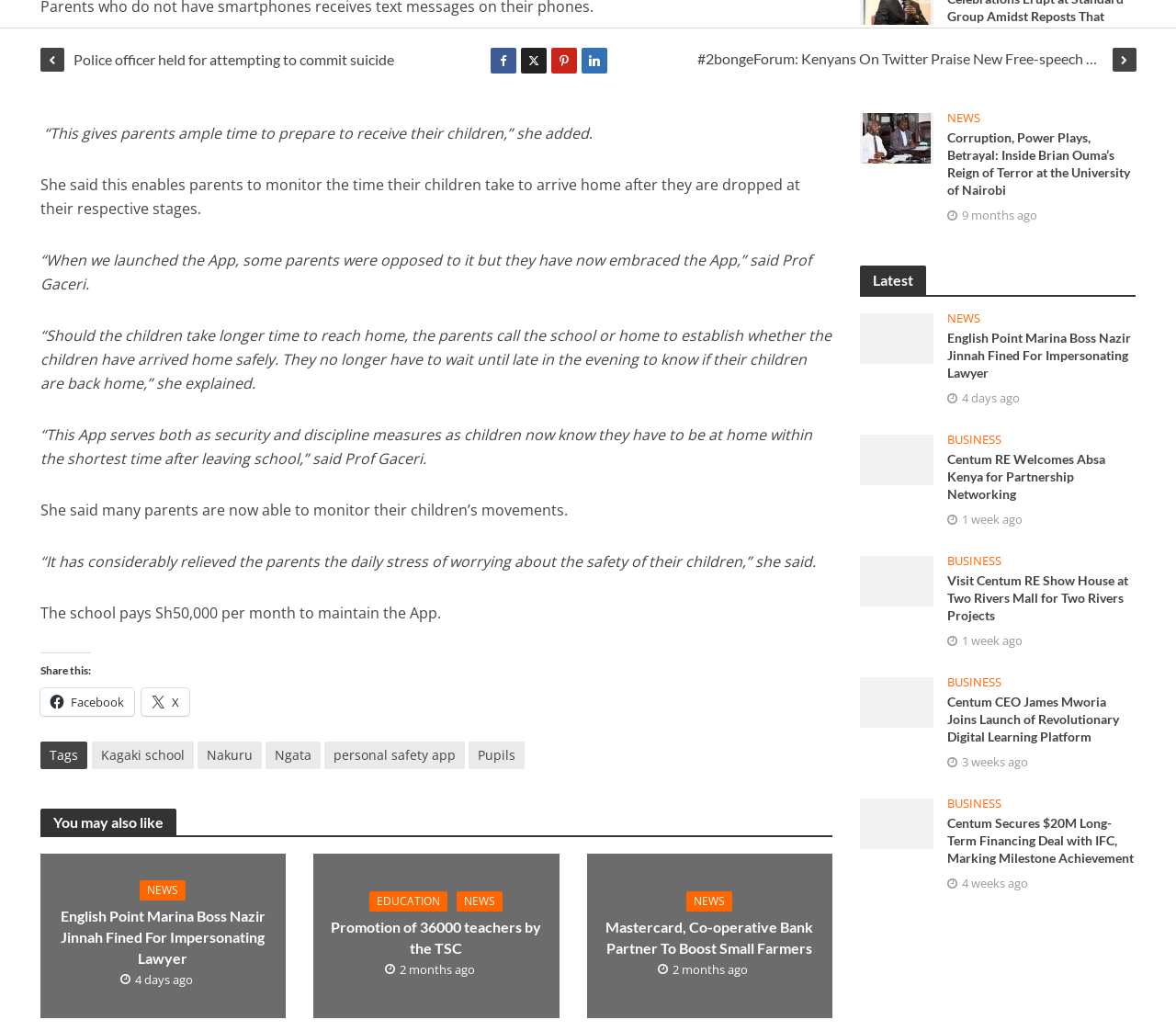Please specify the bounding box coordinates of the element that should be clicked to execute the given instruction: 'View news about Promotion of 36000 teachers by the TSC'. Ensure the coordinates are four float numbers between 0 and 1, expressed as [left, top, right, bottom].

[0.266, 0.896, 0.475, 0.916]